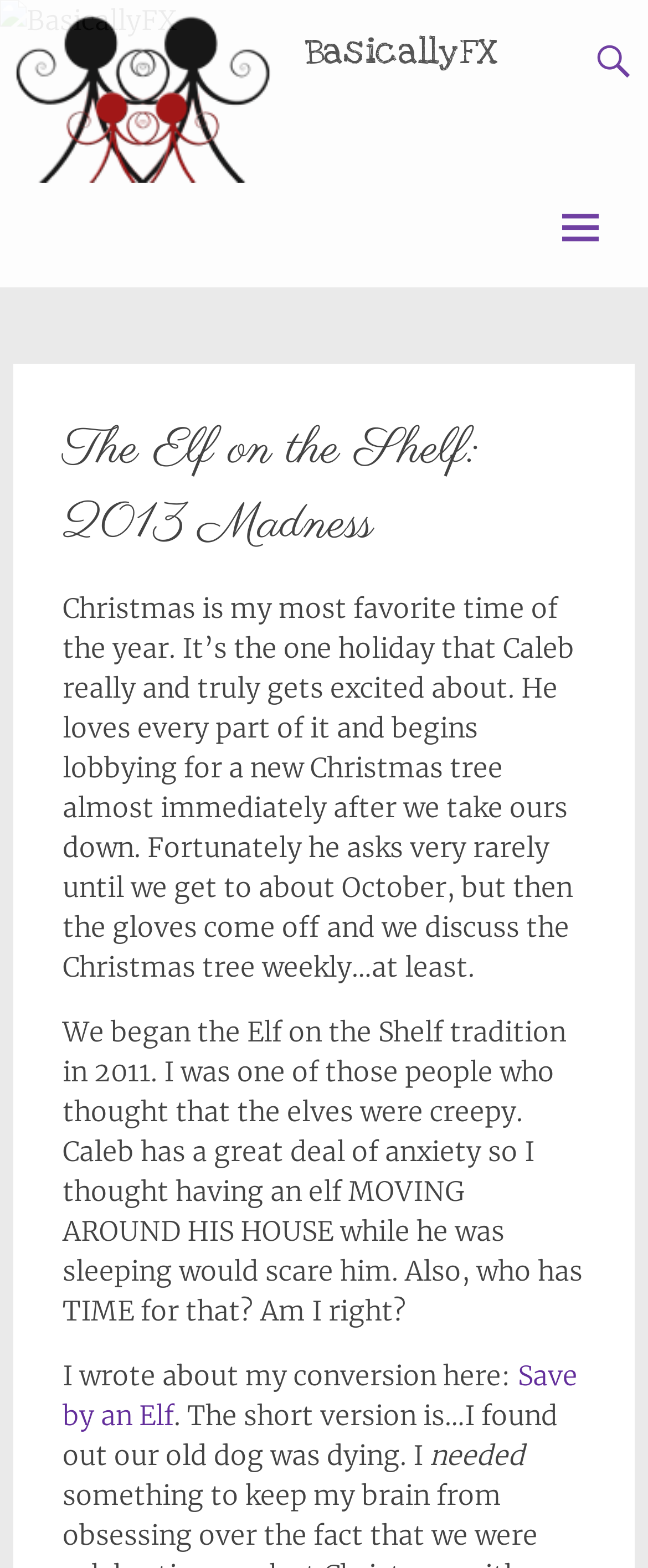Why did the author initially think the Elf on the Shelf was creepy?
Provide an in-depth answer to the question, covering all aspects.

The author initially thought the Elf on the Shelf was creepy because Caleb has a great deal of anxiety, and the author thought having an elf moving around the house while Caleb was sleeping would scare him.